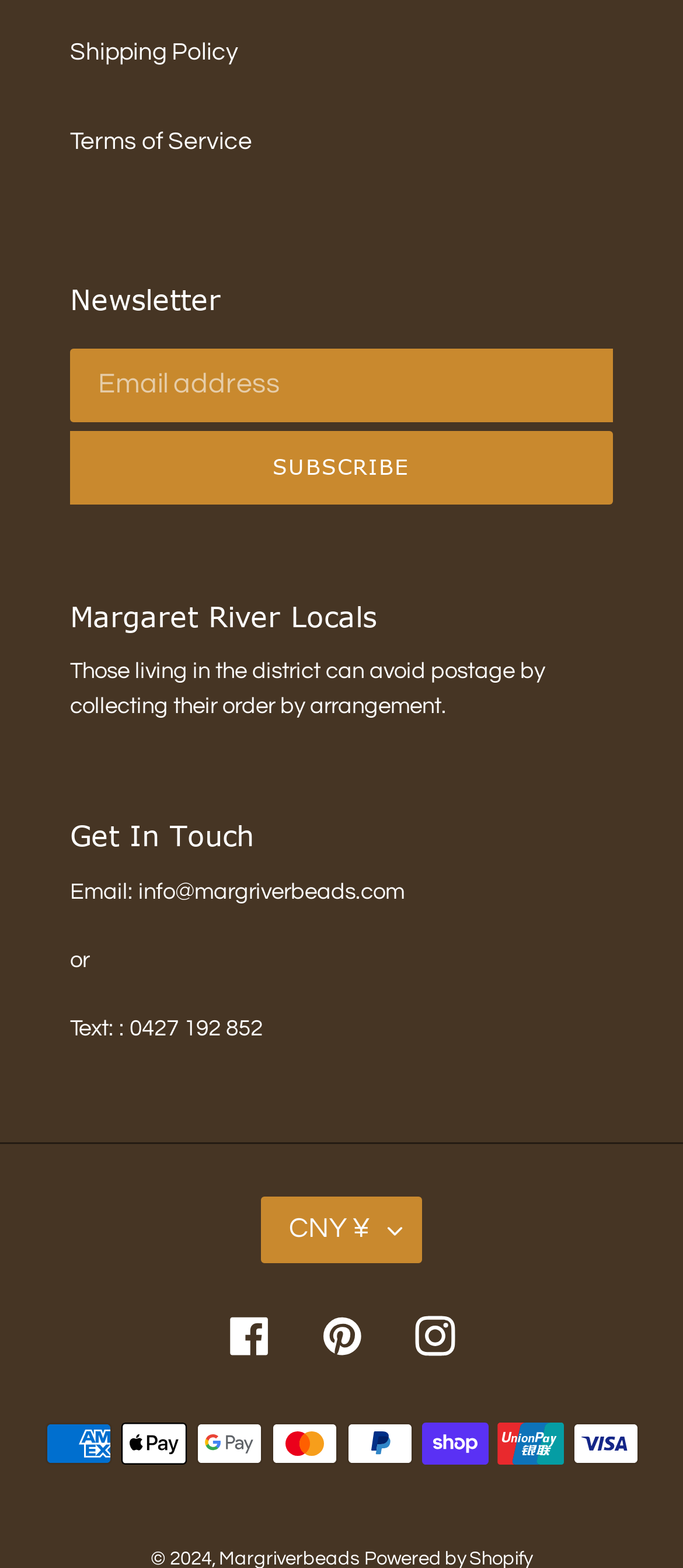Could you determine the bounding box coordinates of the clickable element to complete the instruction: "Contact through email"? Provide the coordinates as four float numbers between 0 and 1, i.e., [left, top, right, bottom].

[0.103, 0.561, 0.592, 0.577]